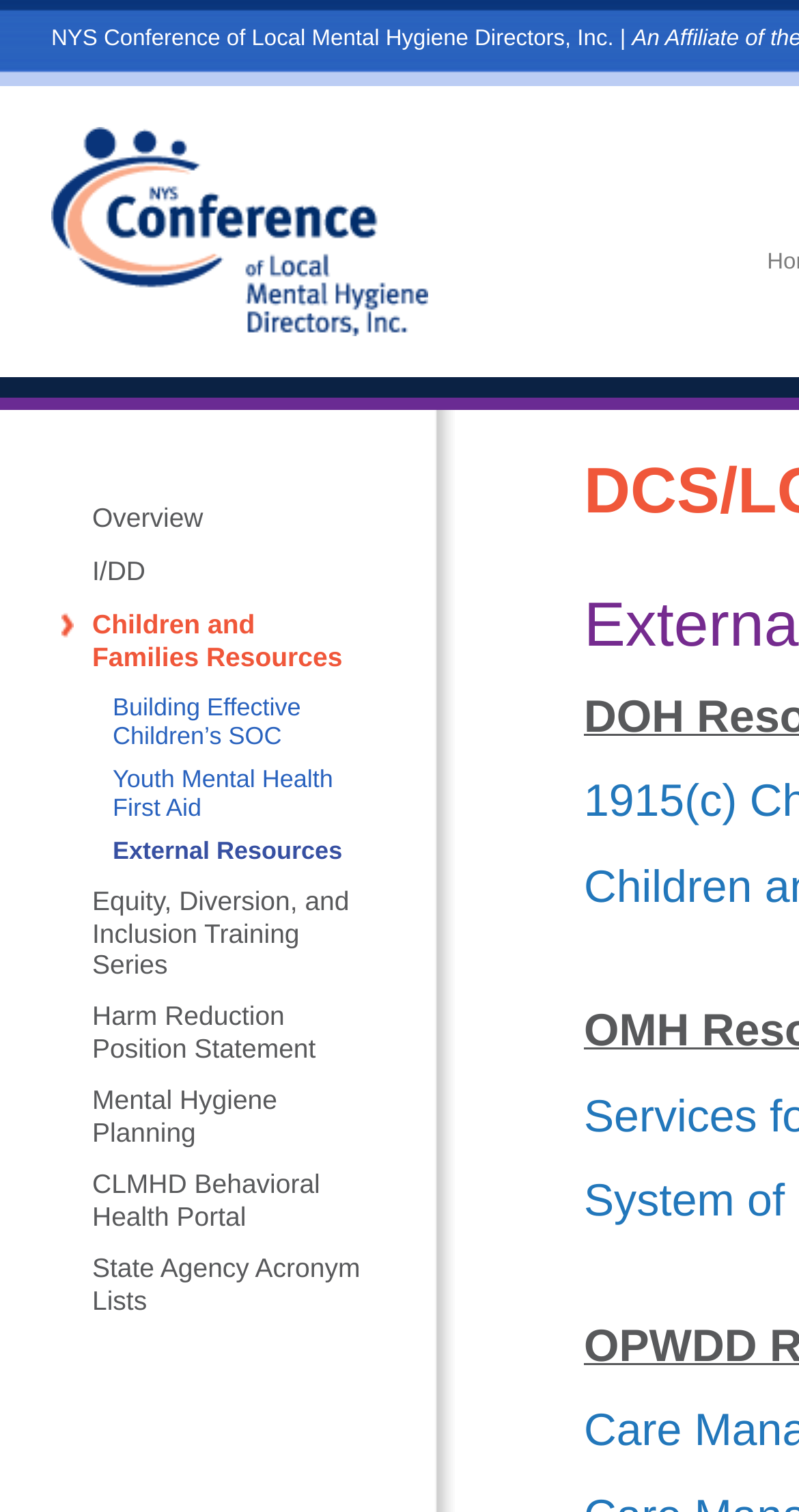Indicate the bounding box coordinates of the clickable region to achieve the following instruction: "learn about Overview."

[0.115, 0.332, 0.254, 0.352]